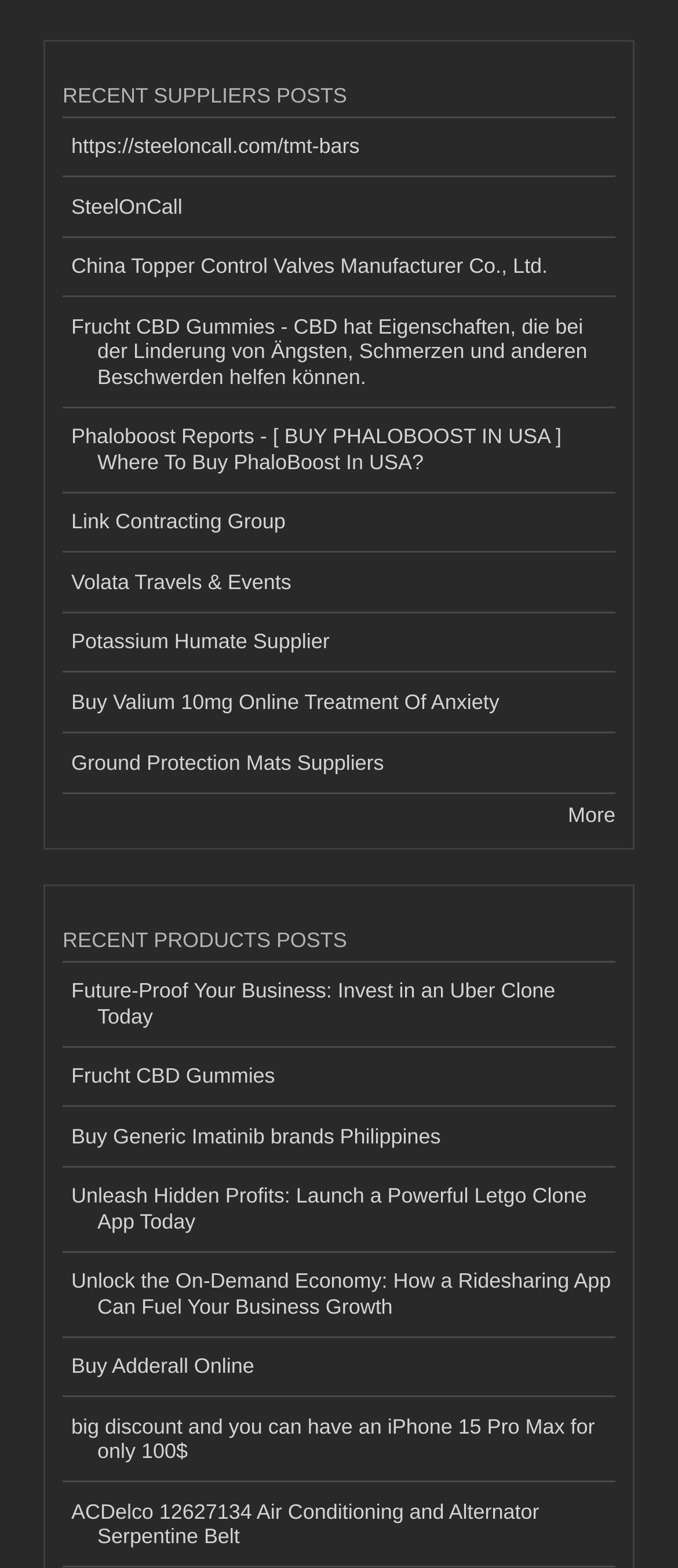Using the element description Feeling a Pulse, predict the bounding box coordinates for the UI element. Provide the coordinates in (top-left x, top-left y, bottom-right x, bottom-right y) format with values ranging from 0 to 1.

None